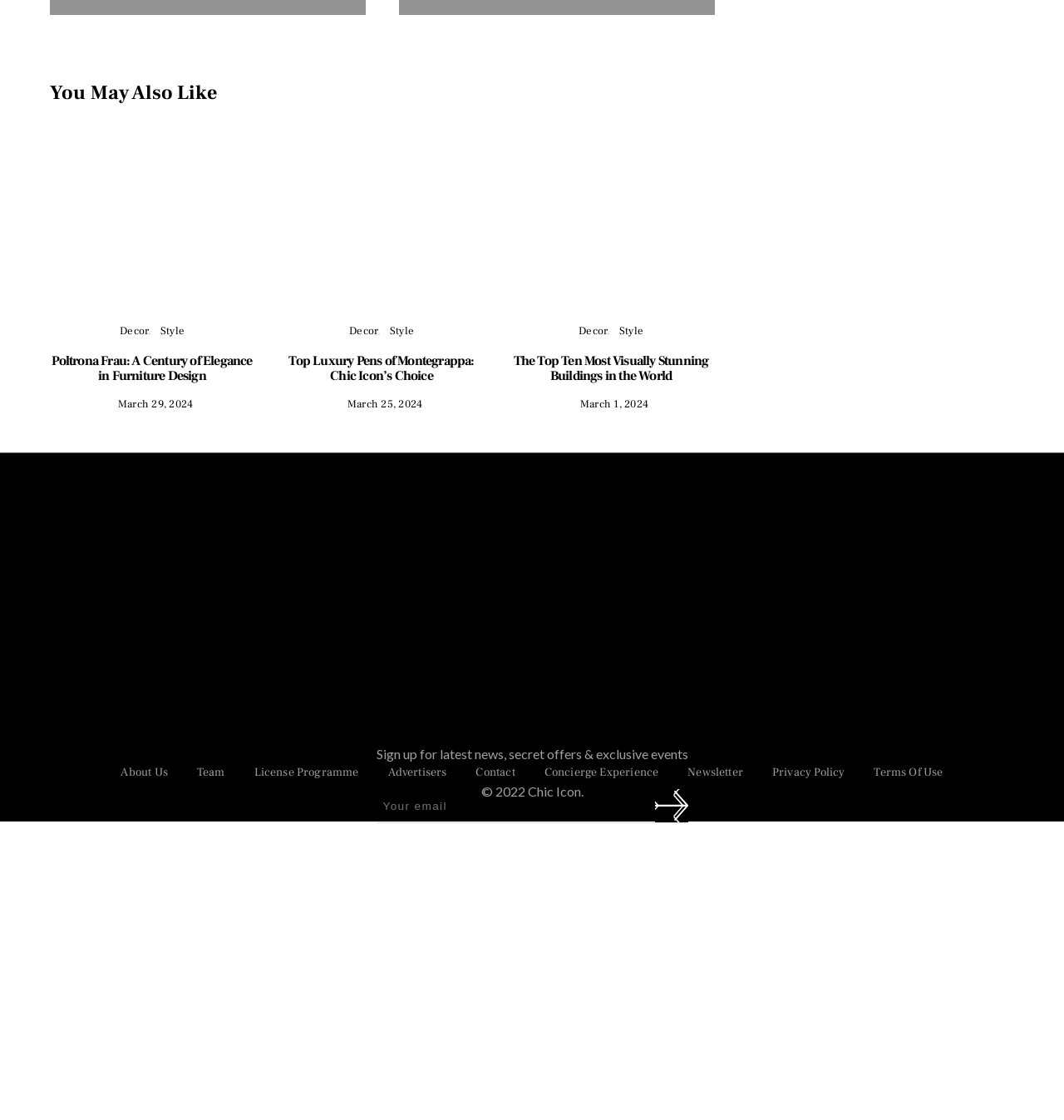Locate the bounding box coordinates of the area to click to fulfill this instruction: "Click on the link to read about Resonance Climate Concert". The bounding box should be presented as four float numbers between 0 and 1, in the order [left, top, right, bottom].

[0.072, 0.0, 0.319, 0.05]